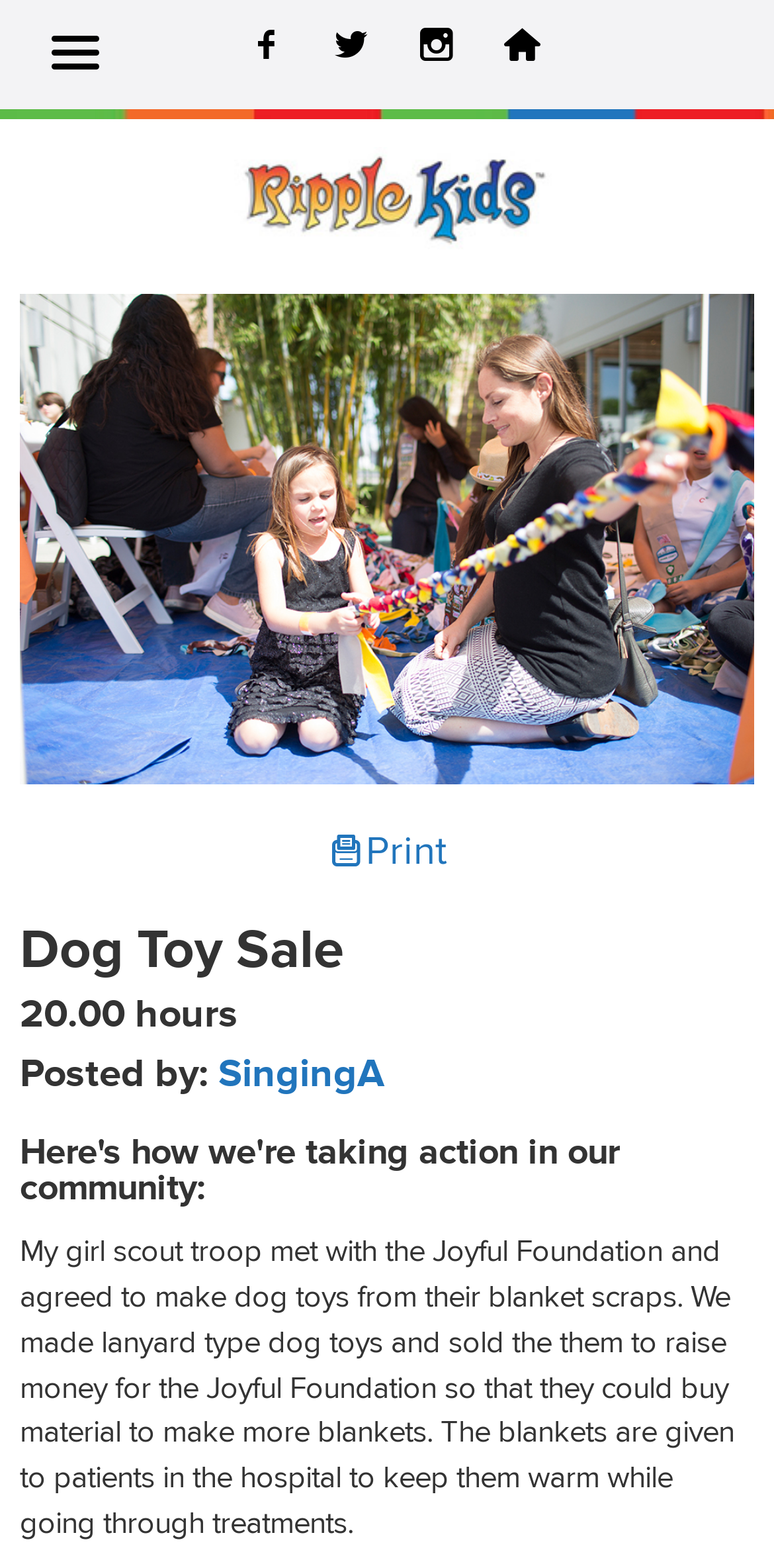What is the price of the dog toys?
Kindly give a detailed and elaborate answer to the question.

I searched the entire webpage and did not find any mention of the price of the dog toys. The text only mentions that they were sold to raise money for the Joyful Foundation.